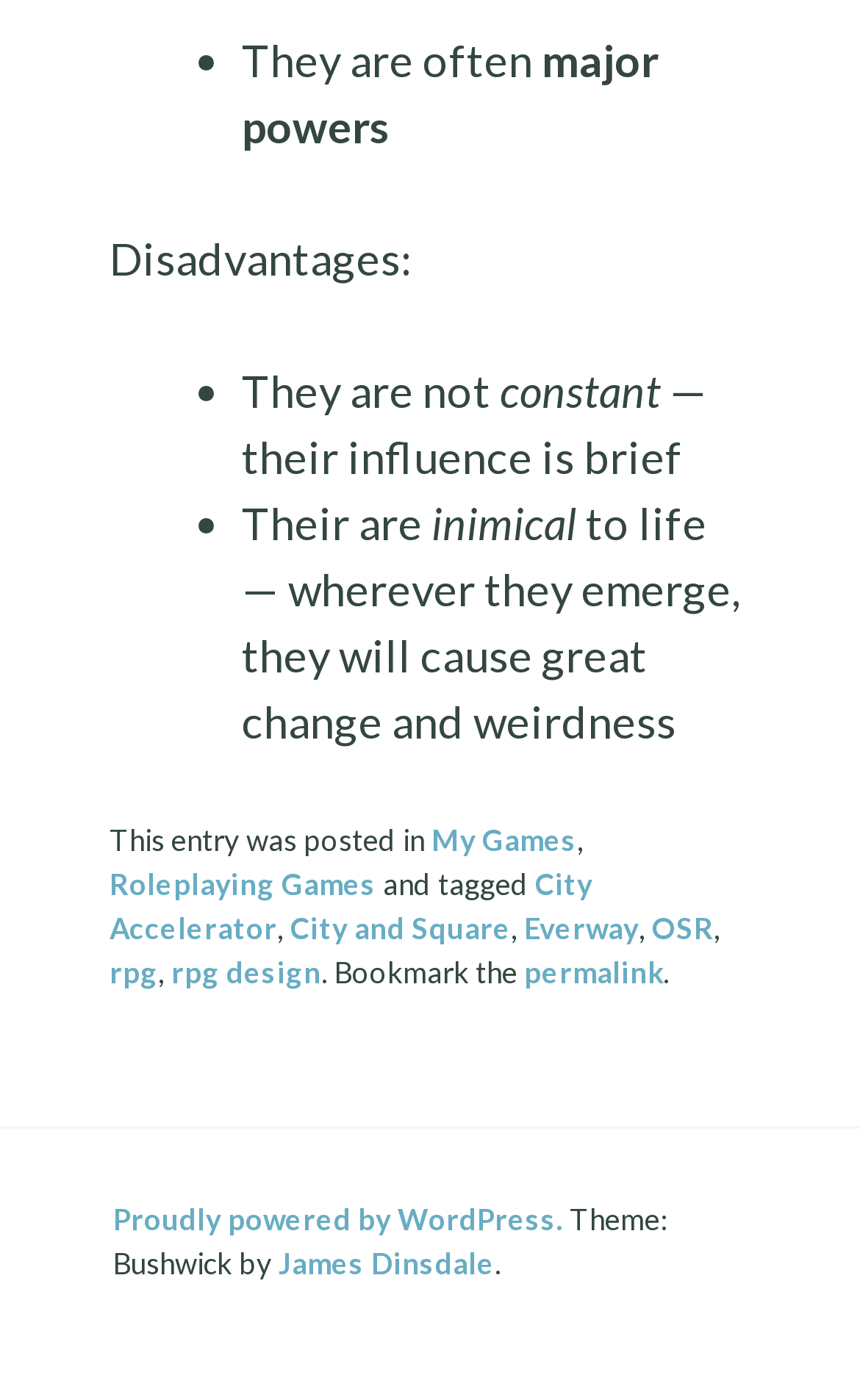What is the author of the theme?
Answer the question based on the image using a single word or a brief phrase.

James Dinsdale